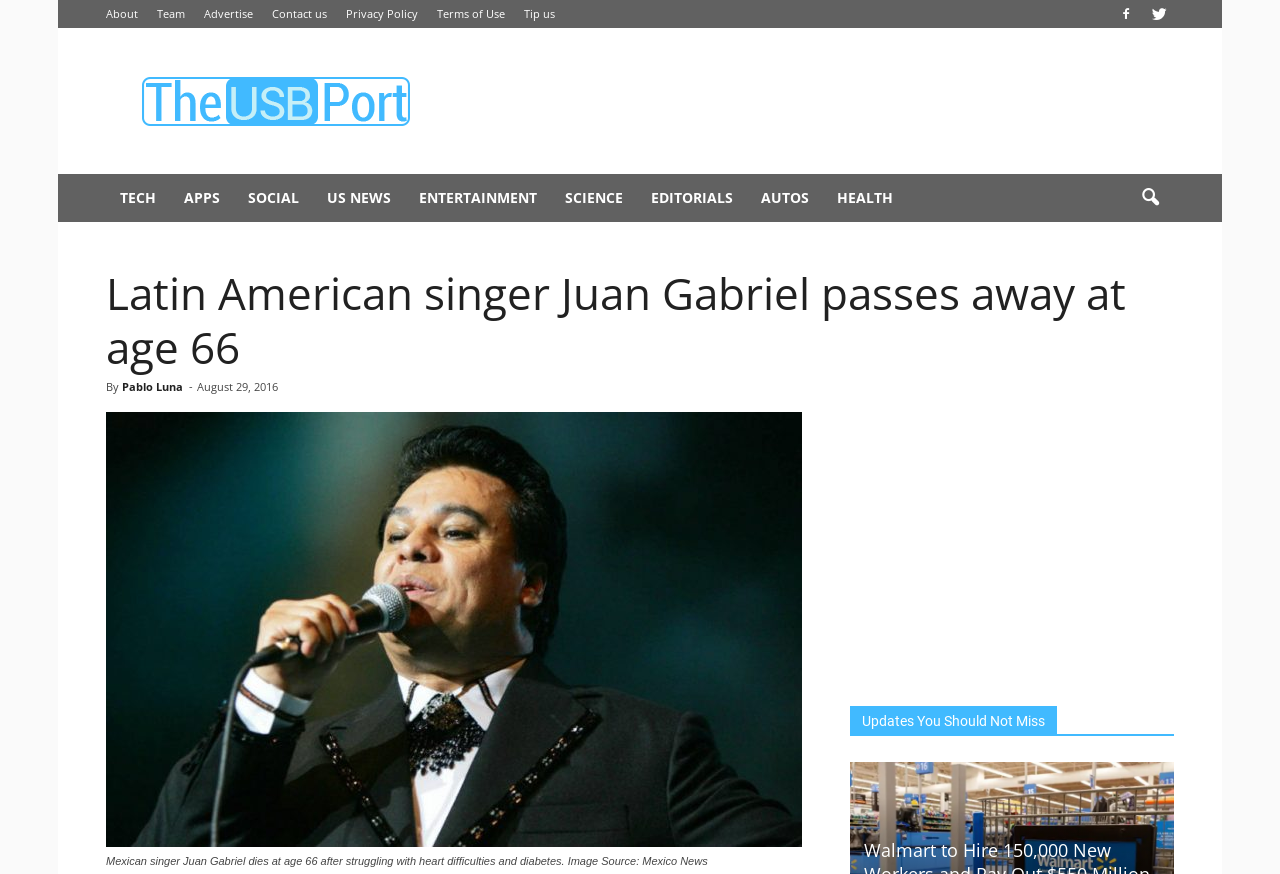Identify the bounding box coordinates of the clickable region to carry out the given instruction: "View the 'ENTERTAINMENT' category".

[0.316, 0.199, 0.43, 0.254]